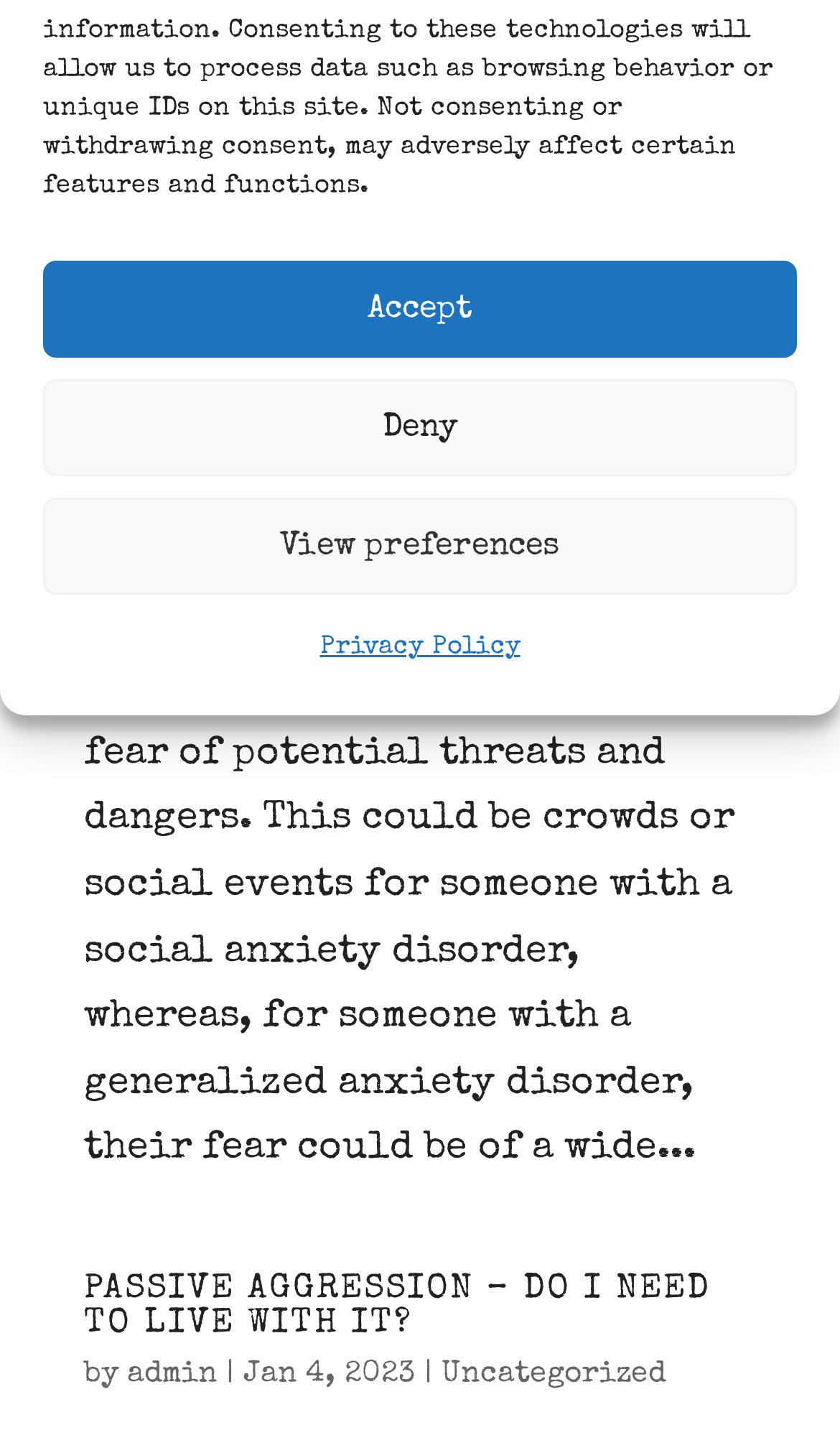Identify and provide the bounding box for the element described by: "Uncategorized".

[0.546, 0.341, 0.813, 0.362]